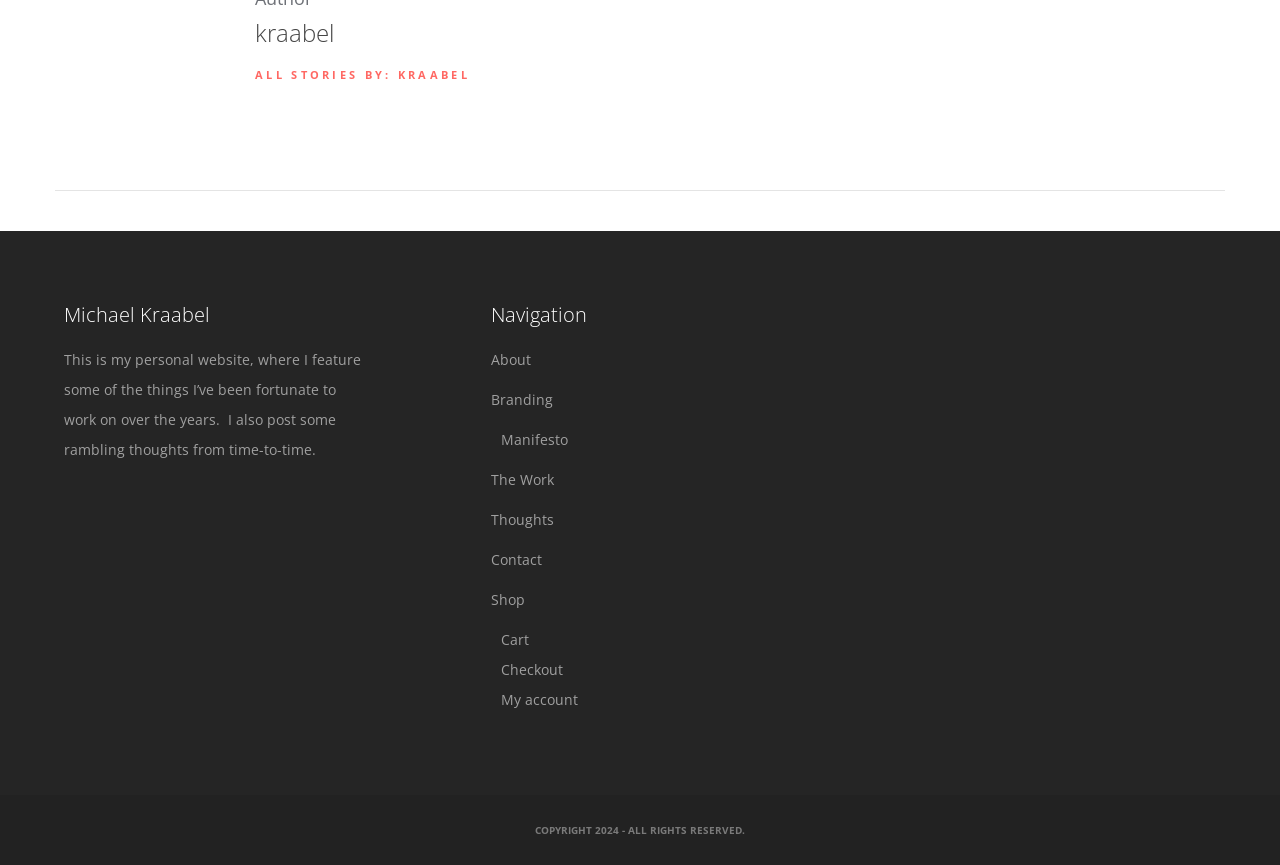What is the name of the website owner? Based on the screenshot, please respond with a single word or phrase.

Michael Kraabel